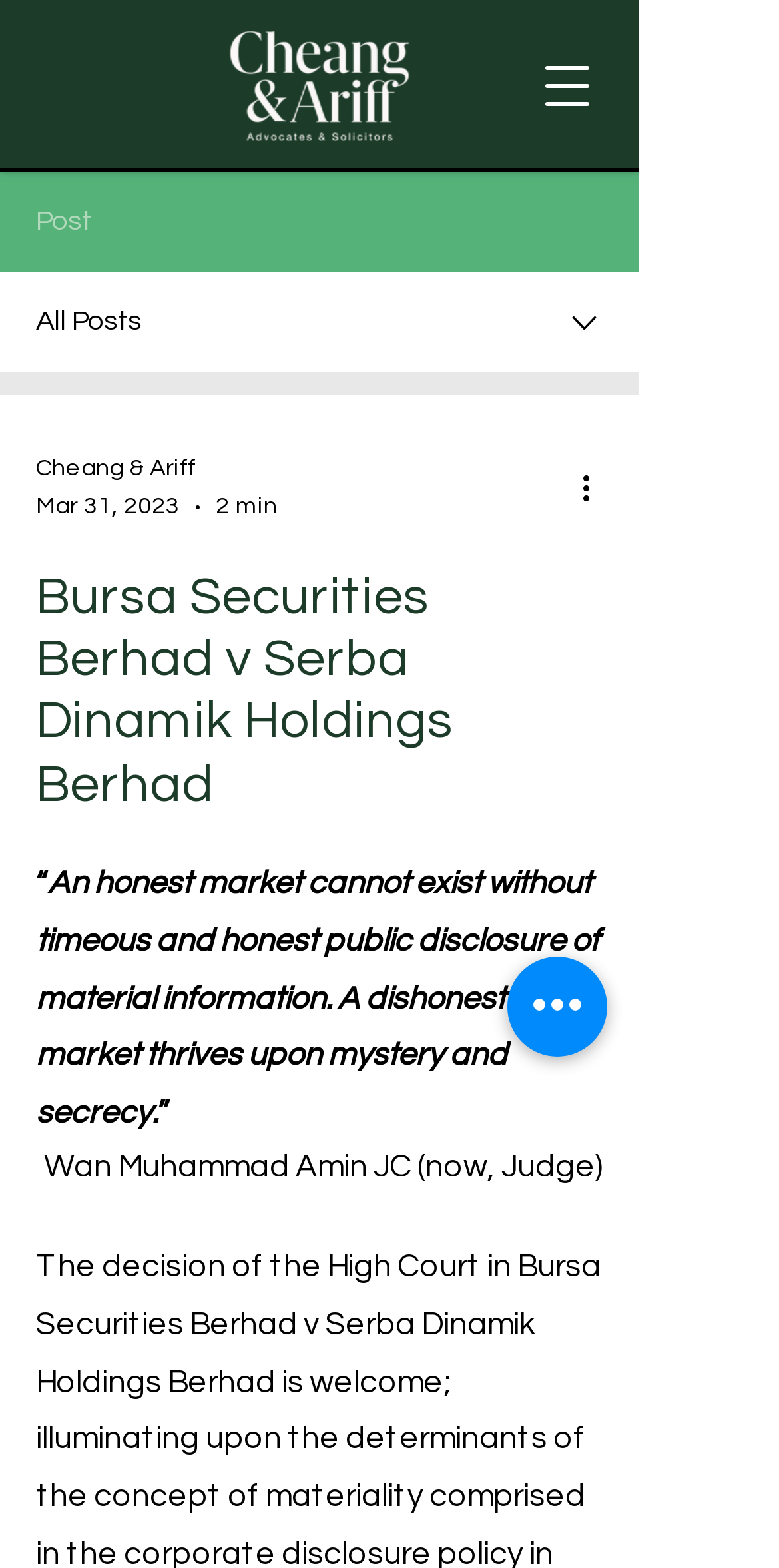Use a single word or phrase to answer the following:
When was the post published?

Mar 31, 2023